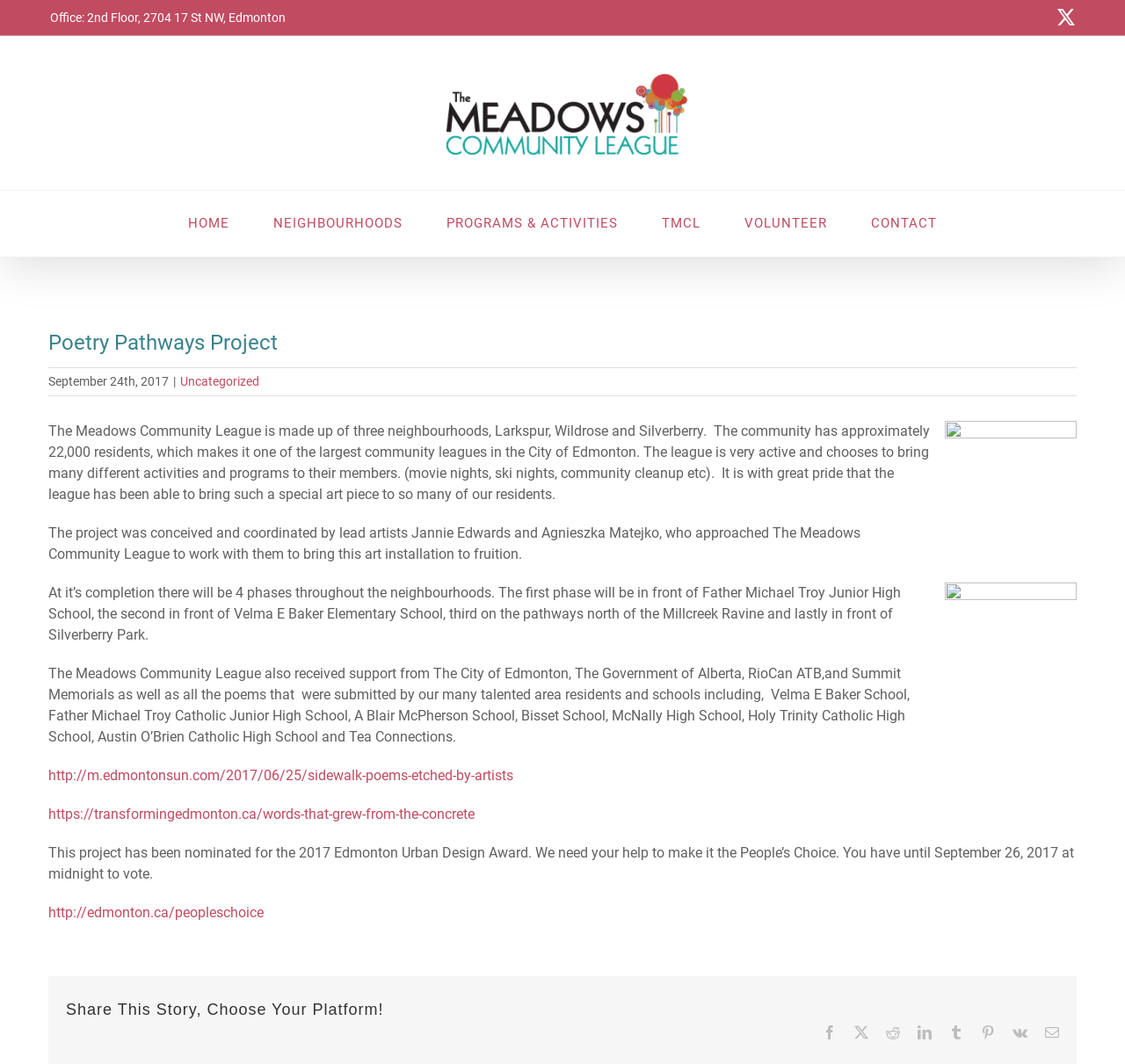Please find the bounding box coordinates of the clickable region needed to complete the following instruction: "Click the link to vote for the 2017 Edmonton Urban Design Award". The bounding box coordinates must consist of four float numbers between 0 and 1, i.e., [left, top, right, bottom].

[0.043, 0.85, 0.234, 0.865]